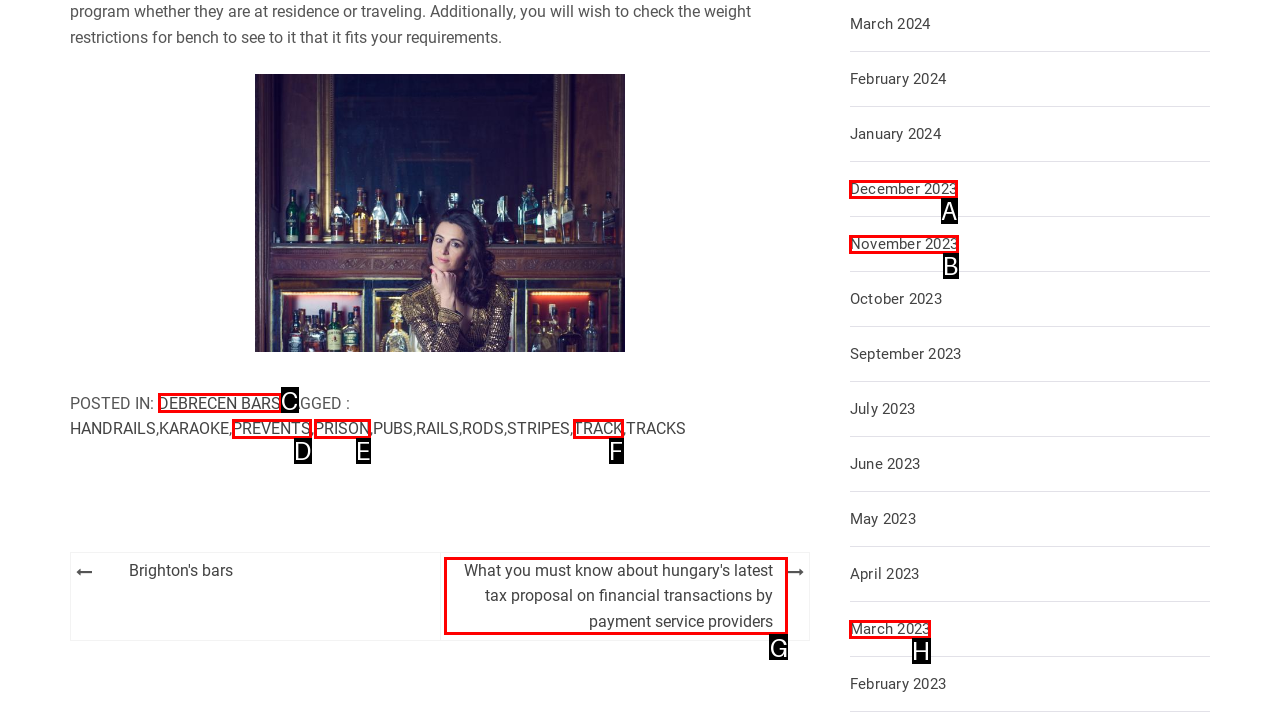Identify the HTML element that corresponds to the following description: Work with us Provide the letter of the best matching option.

None